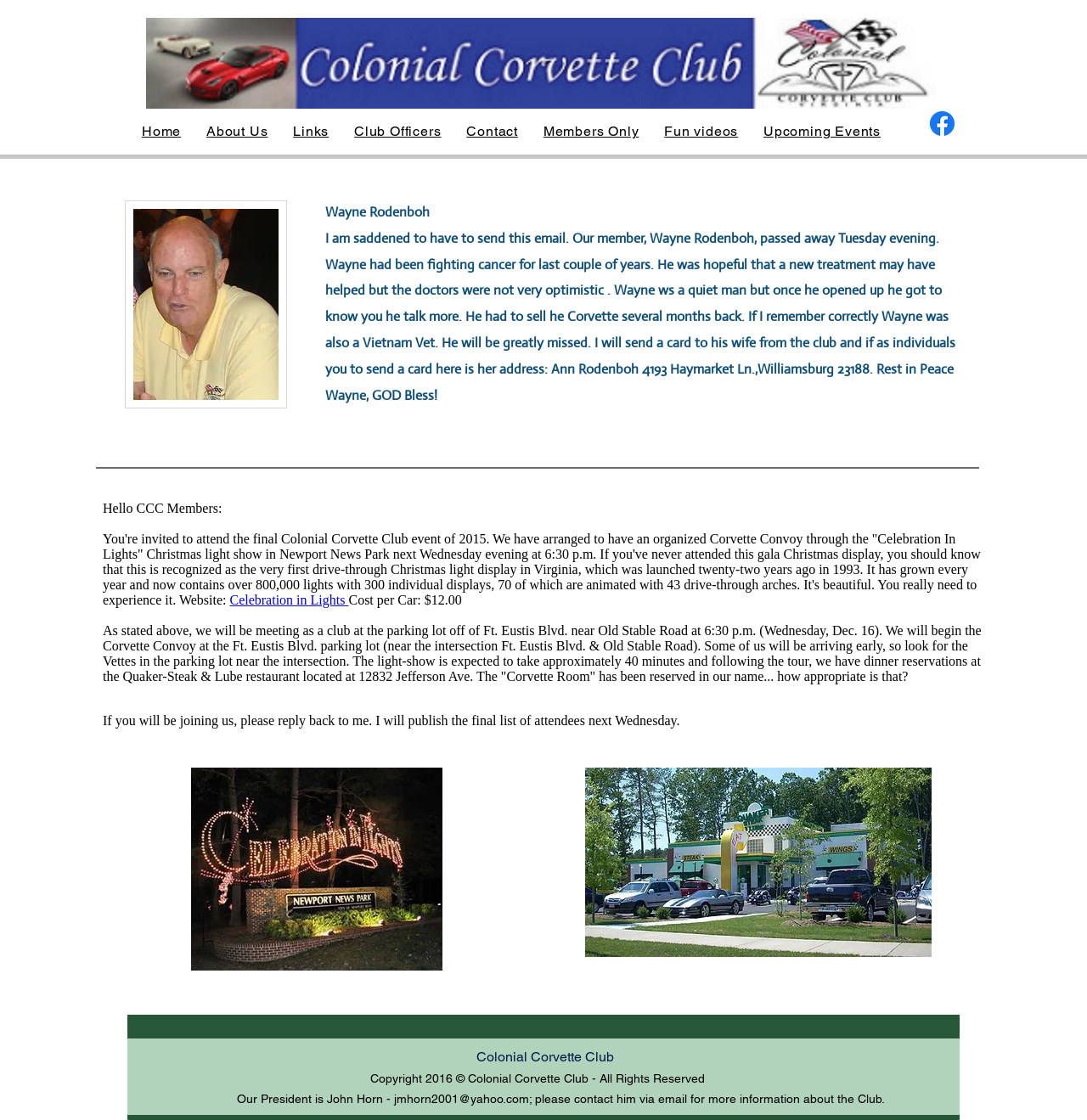Please specify the bounding box coordinates of the region to click in order to perform the following instruction: "Learn about ESL Tutors".

None